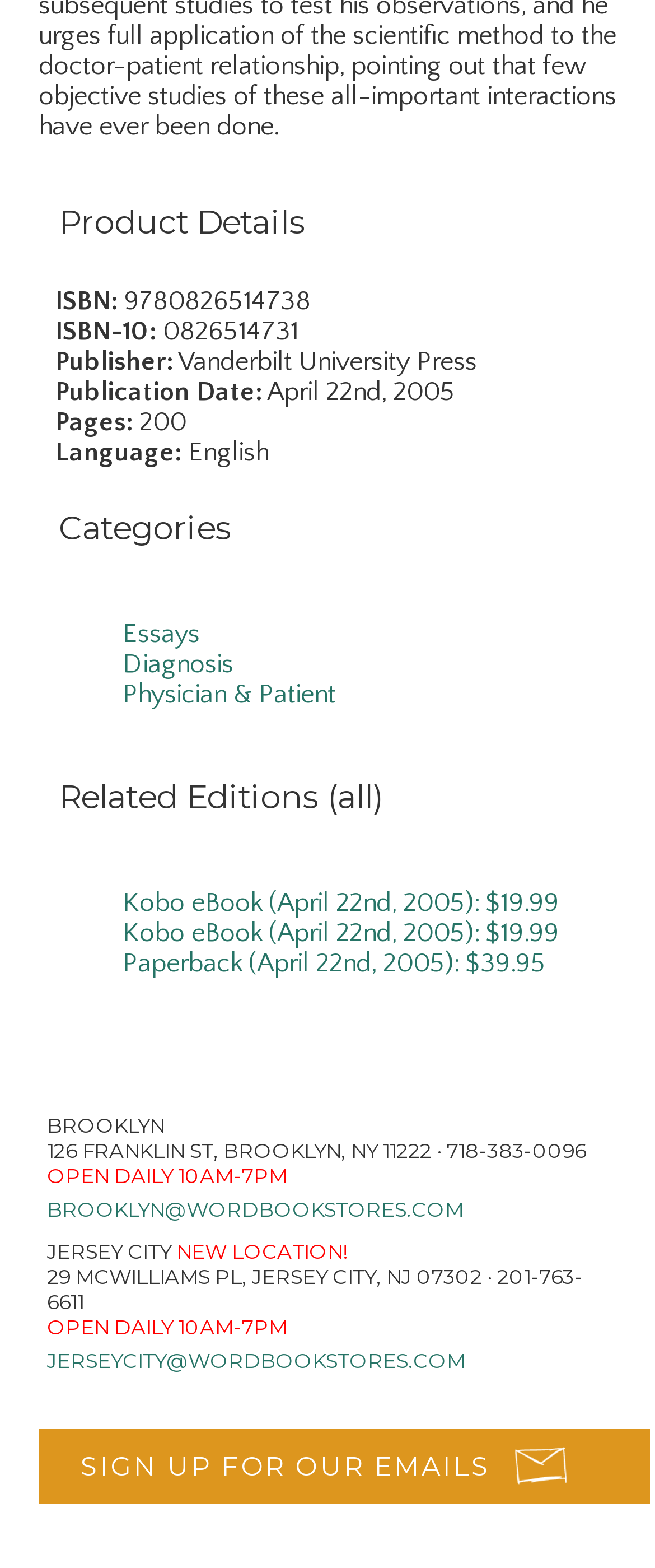What is the phone number of the Jersey City store?
Please use the image to provide an in-depth answer to the question.

The phone number of the Jersey City store can be found in the footer section, where the phone number is listed as '201-763-6611'.